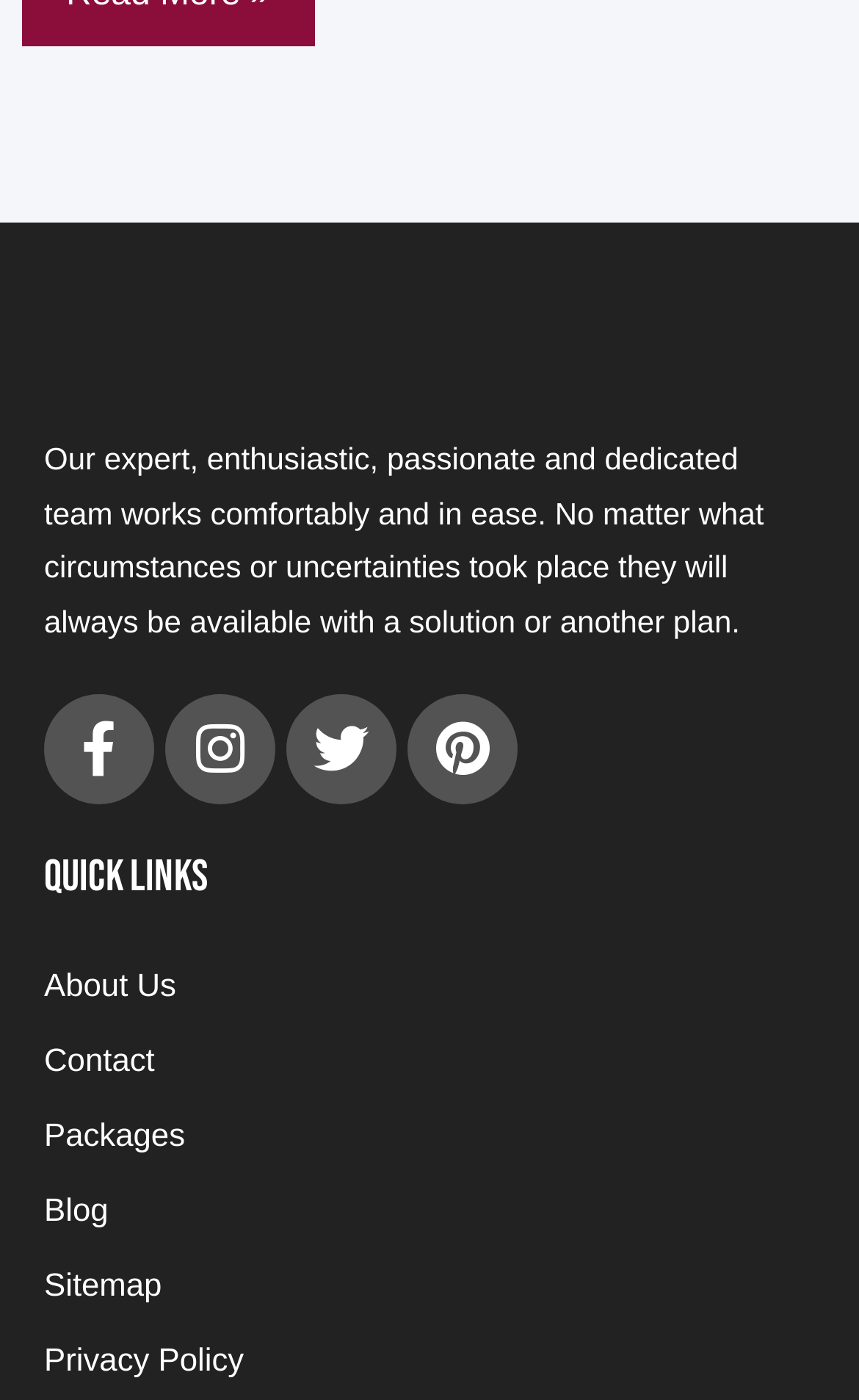Mark the bounding box of the element that matches the following description: "Sitemap".

[0.051, 0.892, 0.949, 0.946]